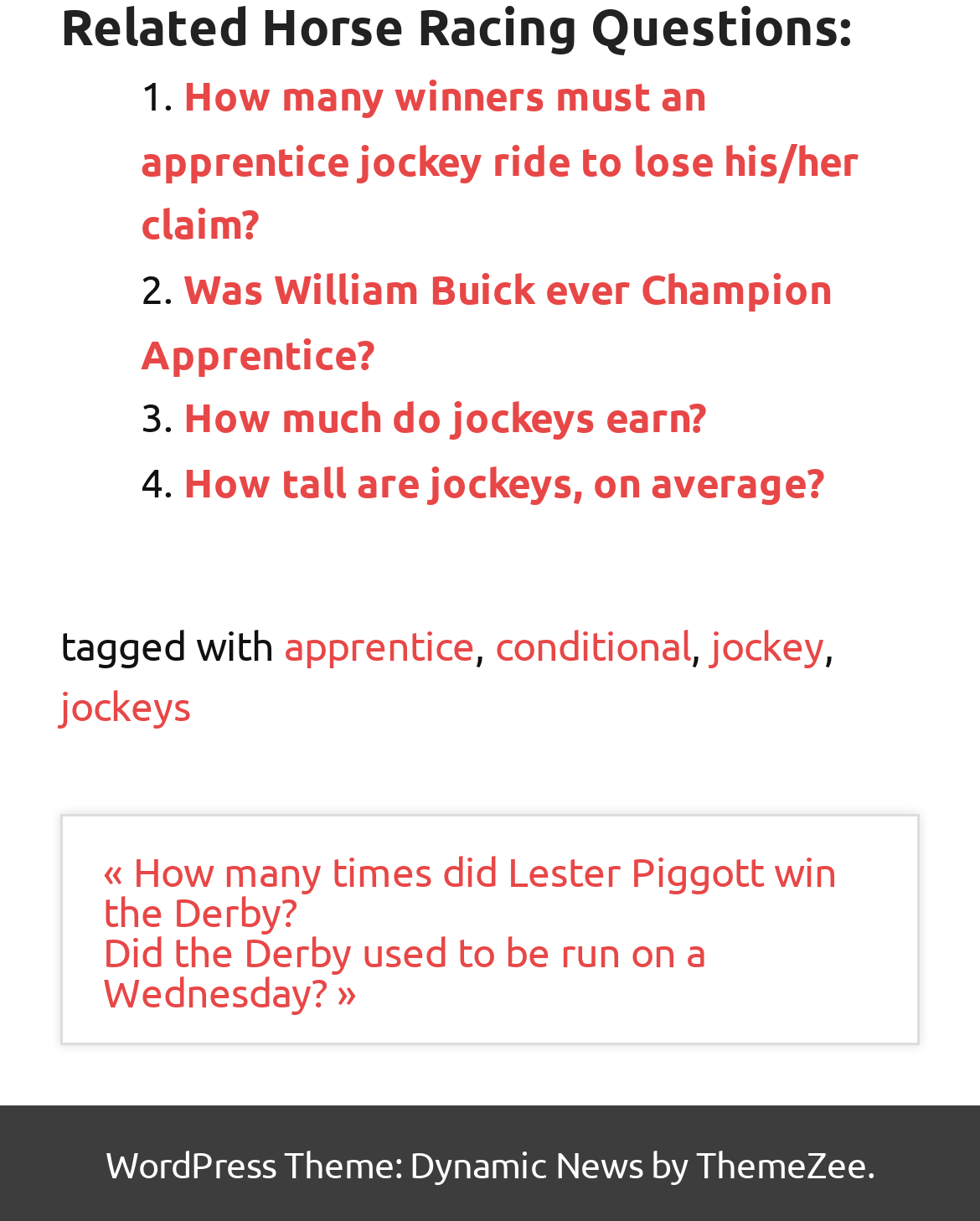What is the navigation option below the questions?
Relying on the image, give a concise answer in one word or a brief phrase.

Posts